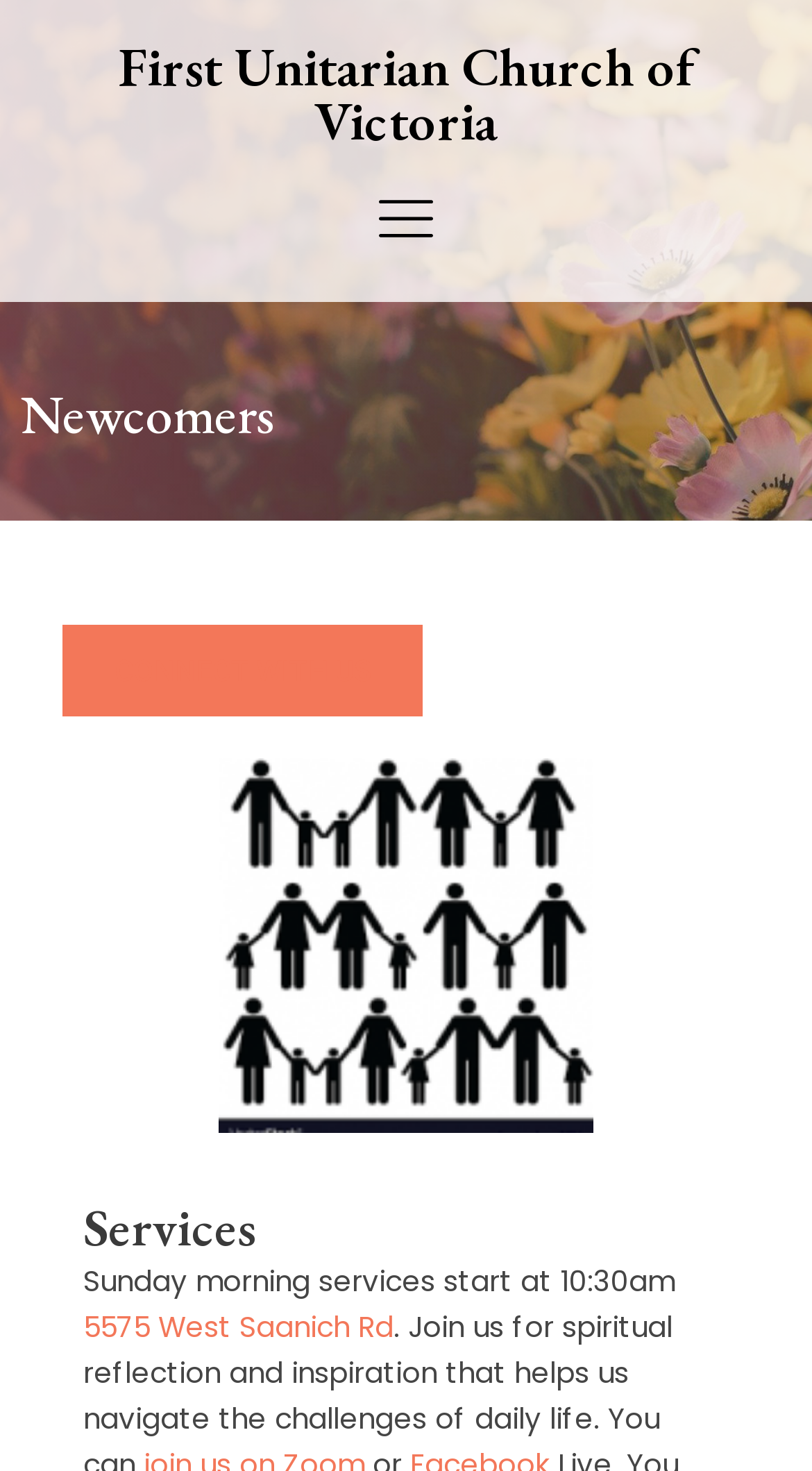Return the bounding box coordinates of the UI element that corresponds to this description: "Connect With Us". The coordinates must be given as four float numbers in the range of 0 and 1, [left, top, right, bottom].

[0.077, 0.425, 0.521, 0.487]